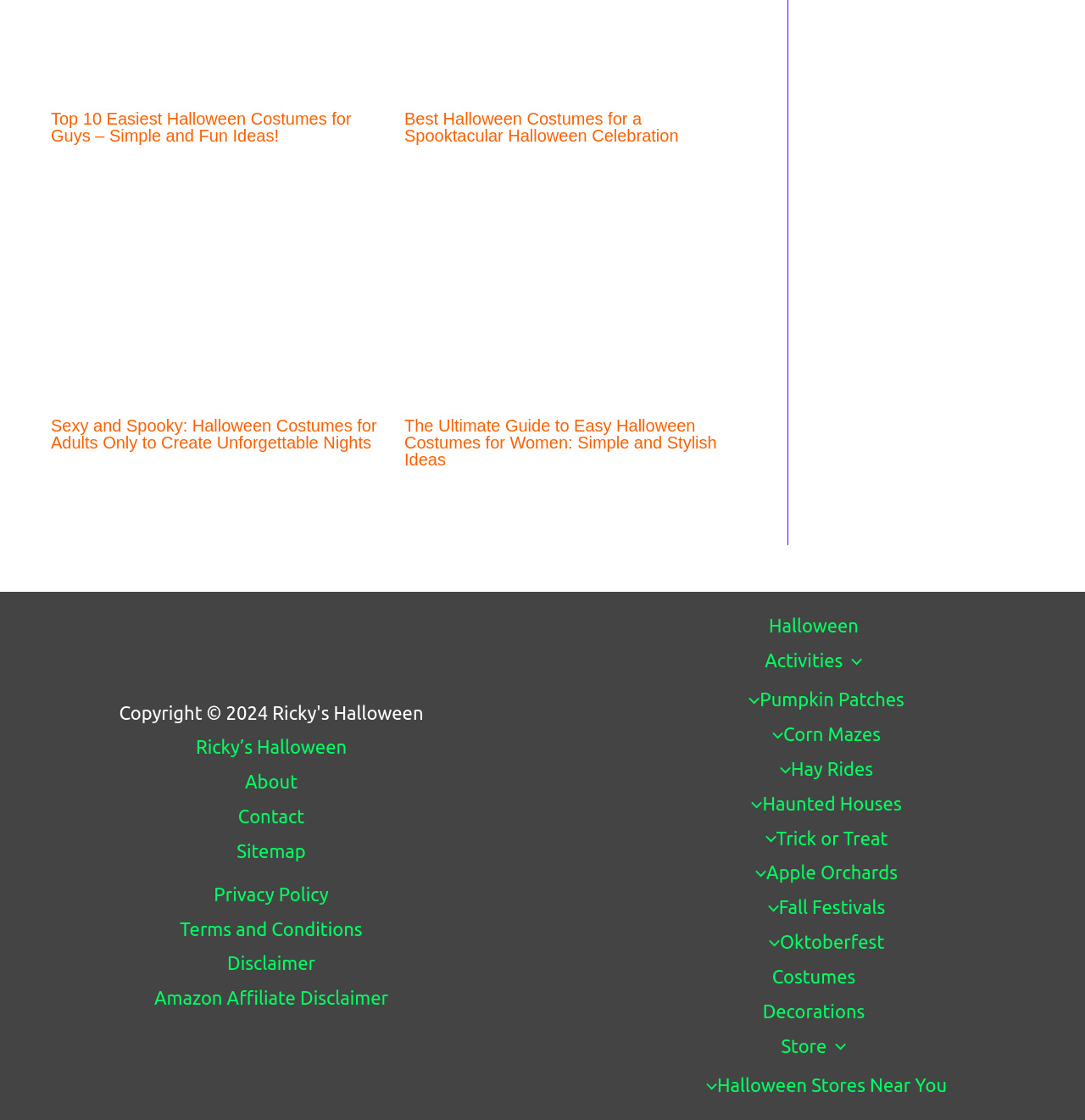Provide the bounding box coordinates of the HTML element this sentence describes: "Halloween".

[0.709, 0.549, 0.791, 0.568]